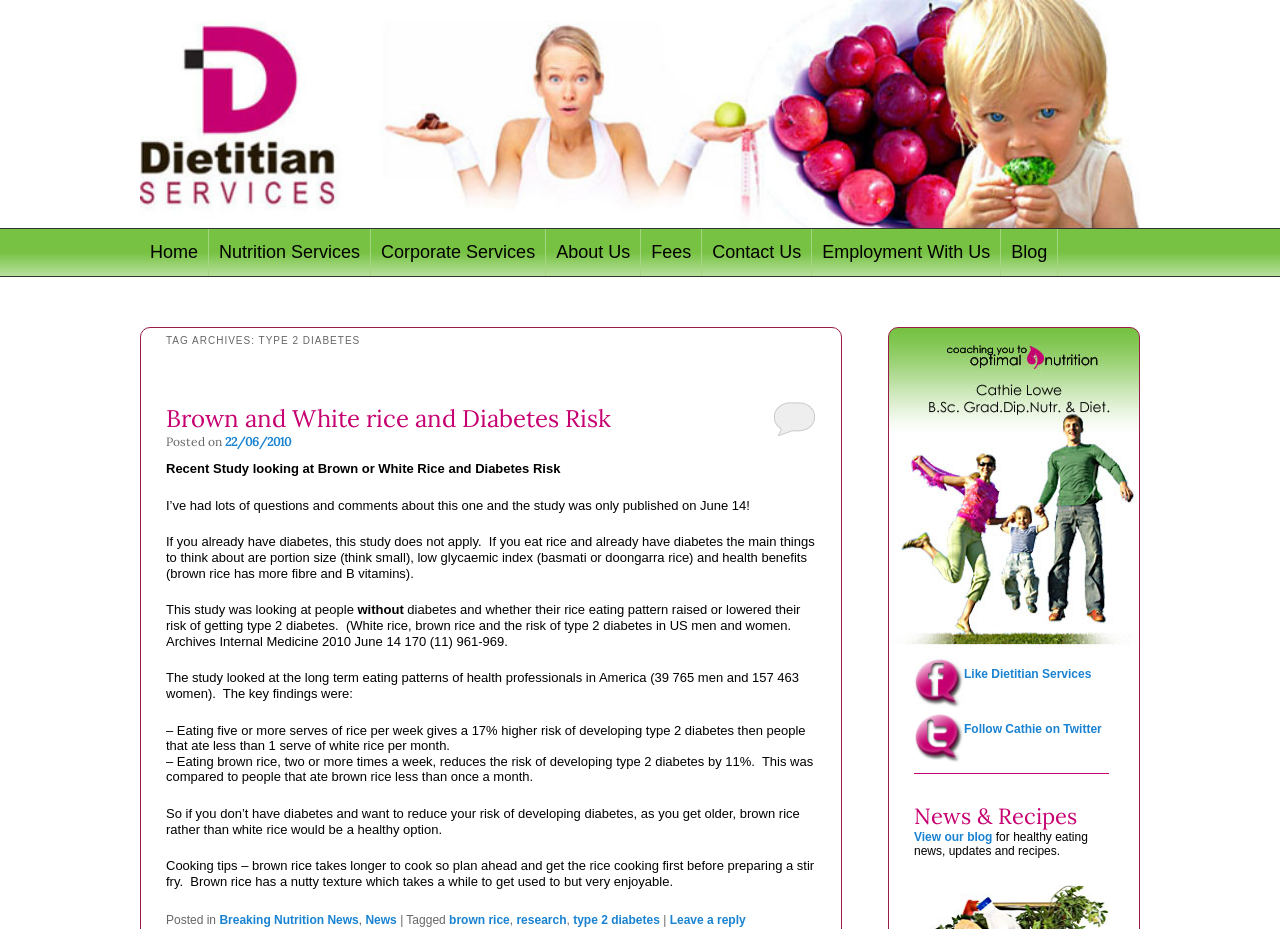Please find the bounding box coordinates in the format (top-left x, top-left y, bottom-right x, bottom-right y) for the given element description. Ensure the coordinates are floating point numbers between 0 and 1. Description: alt="Dietitian Services QLD"

[0.109, 0.232, 0.891, 0.249]